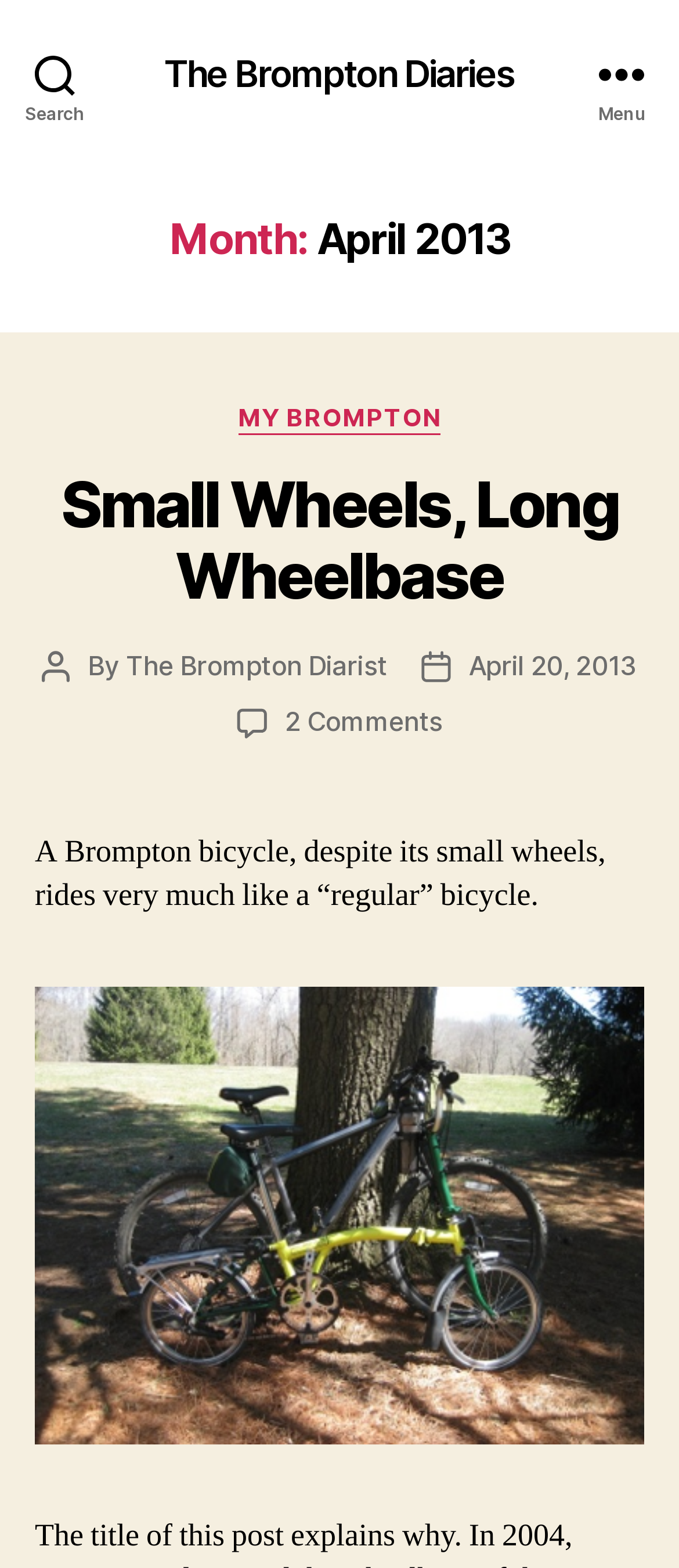Who is the author of the post? From the image, respond with a single word or brief phrase.

The Brompton Diarist